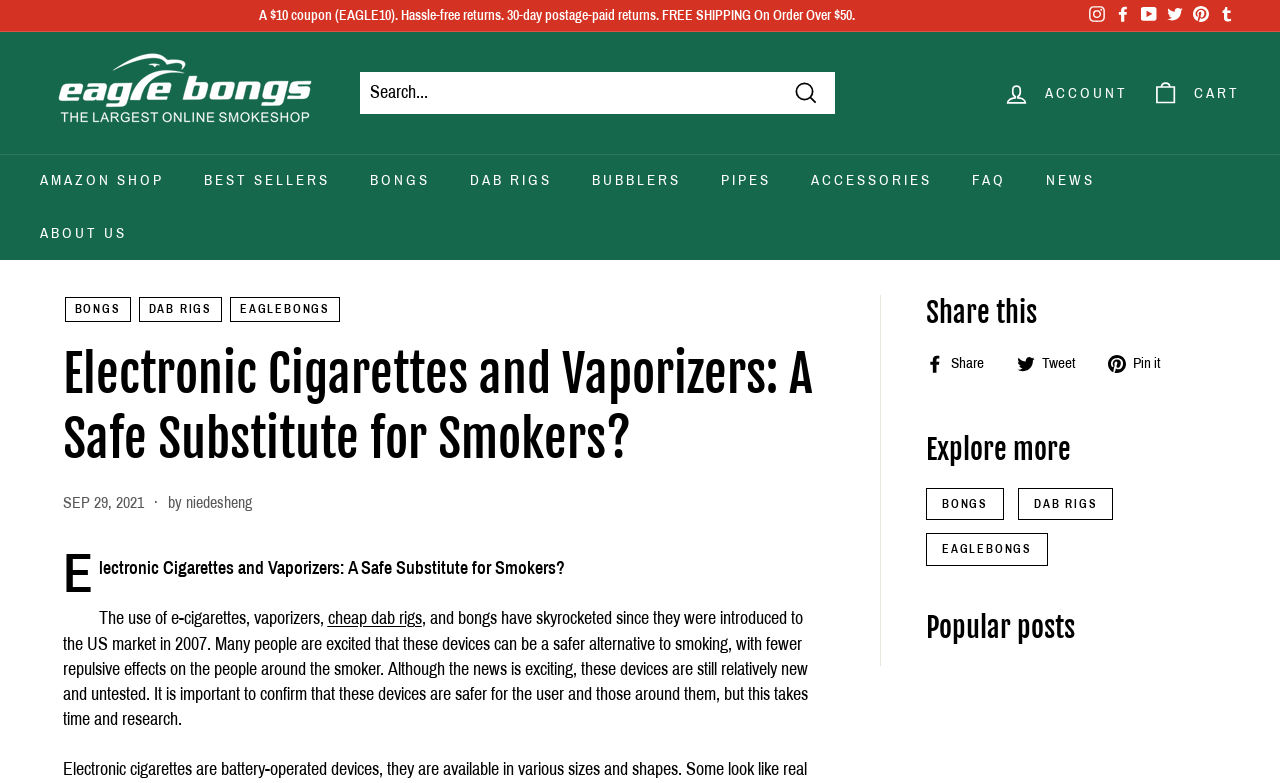Extract the main title from the webpage and generate its text.

Electronic Cigarettes and Vaporizers: A Safe Substitute for Smokers?